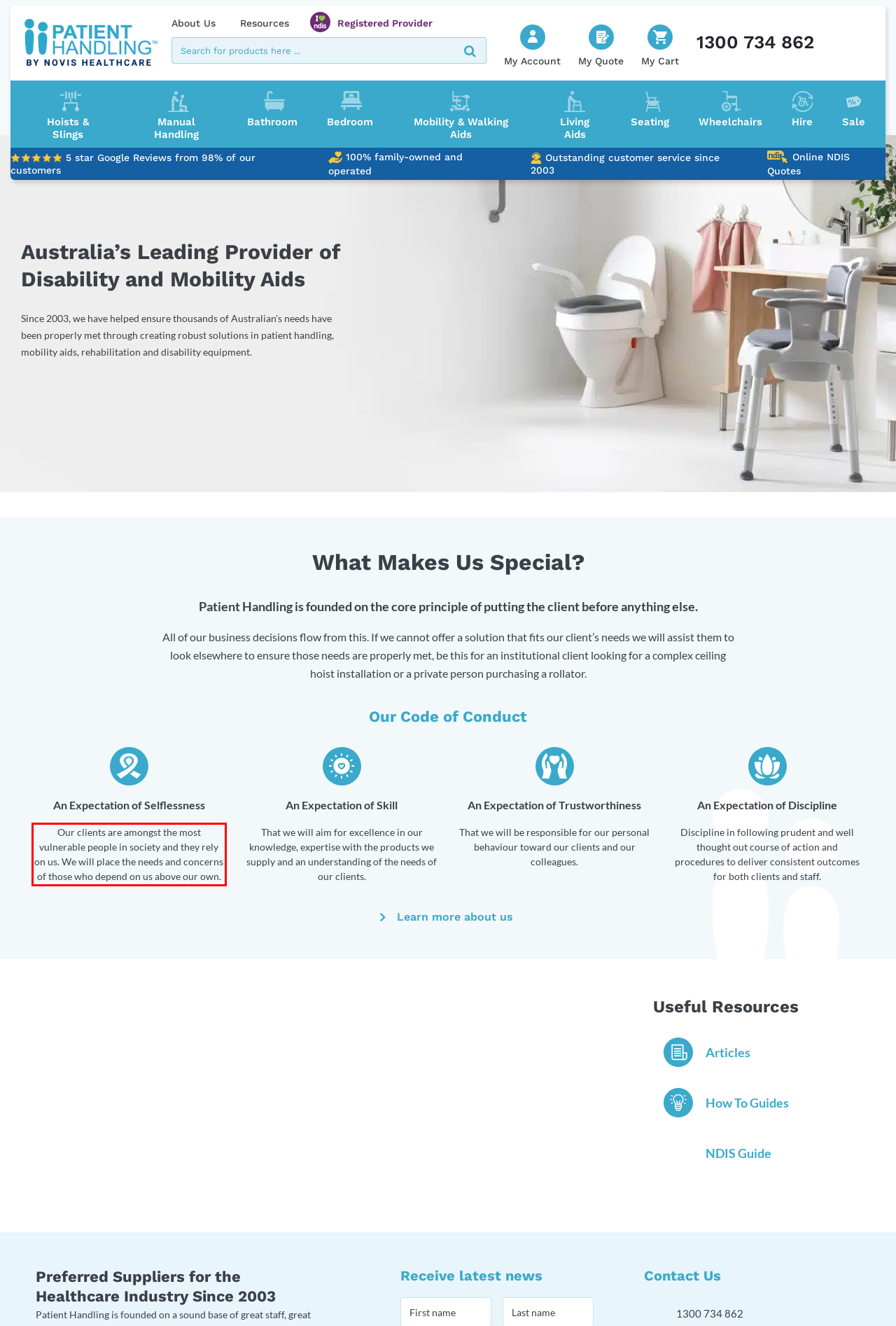Please analyze the provided webpage screenshot and perform OCR to extract the text content from the red rectangle bounding box.

Our clients are amongst the most vulnerable people in society and they rely on us. We will place the needs and concerns of those who depend on us above our own.